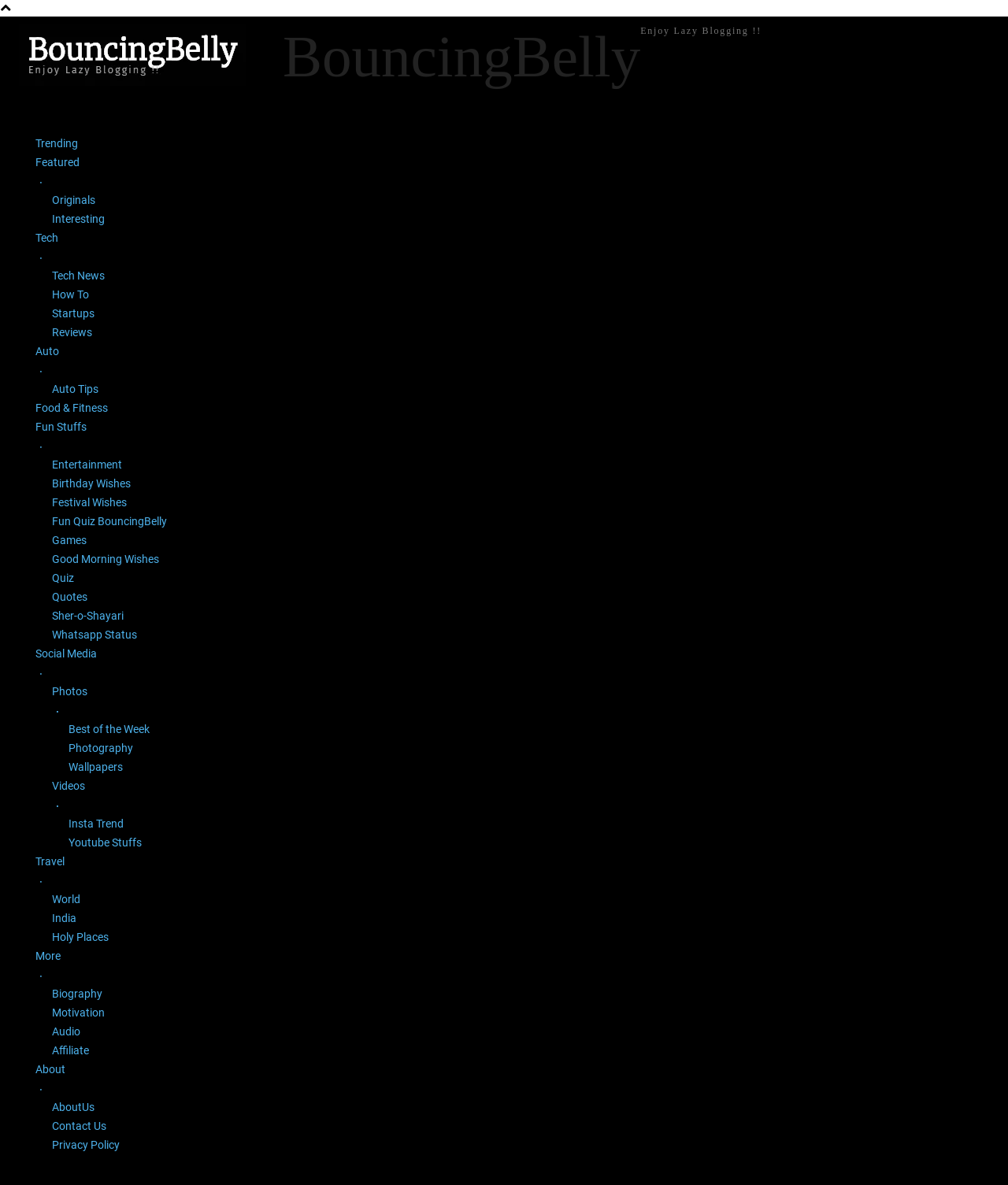What is the purpose of the '◦' symbol?
Please provide a comprehensive answer based on the contents of the image.

The '◦' symbol is used to separate the different categories on the webpage, making it easier to navigate and find specific topics.